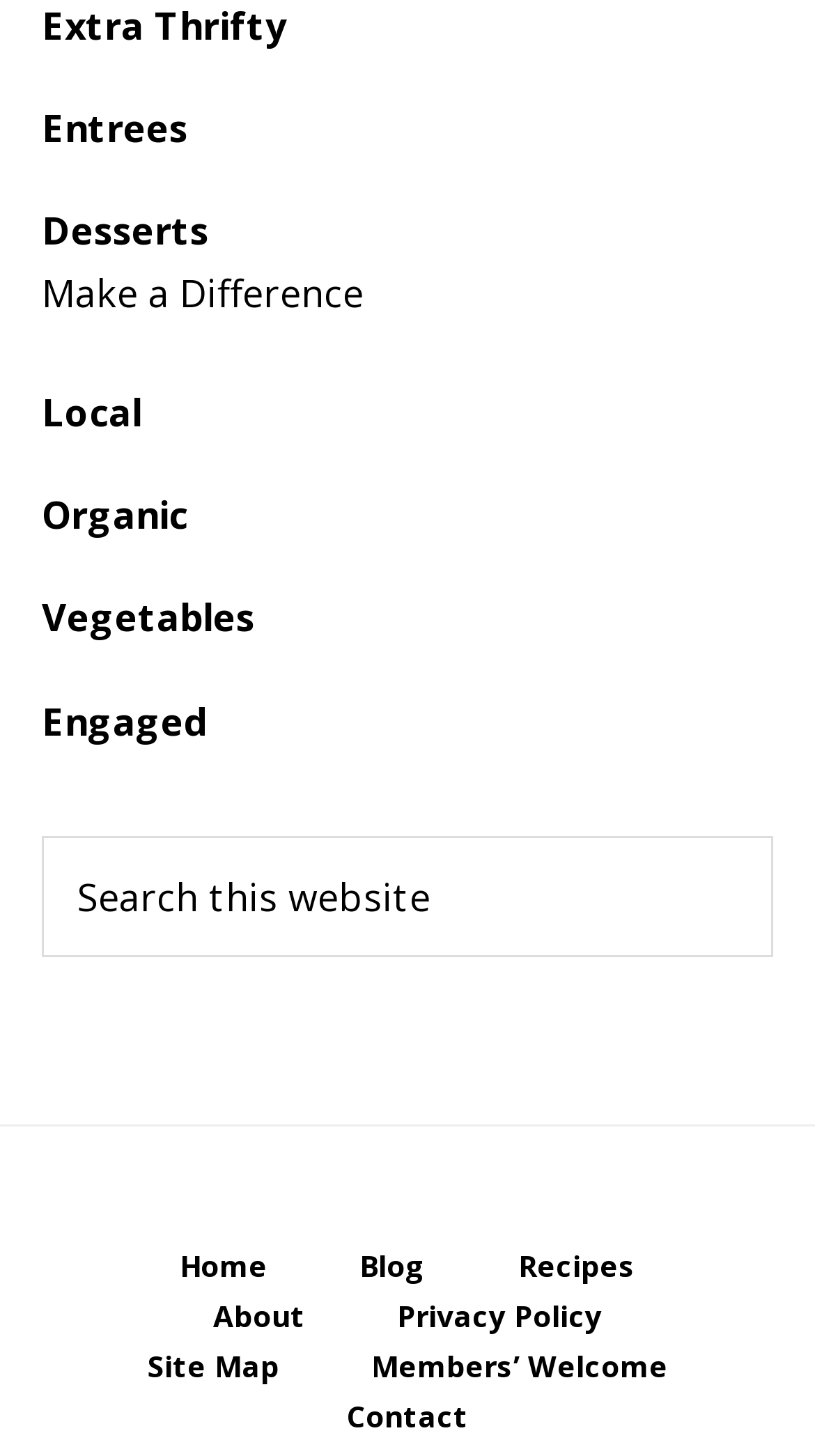Can you find the bounding box coordinates of the area I should click to execute the following instruction: "Search this website"?

[0.051, 0.574, 0.949, 0.657]